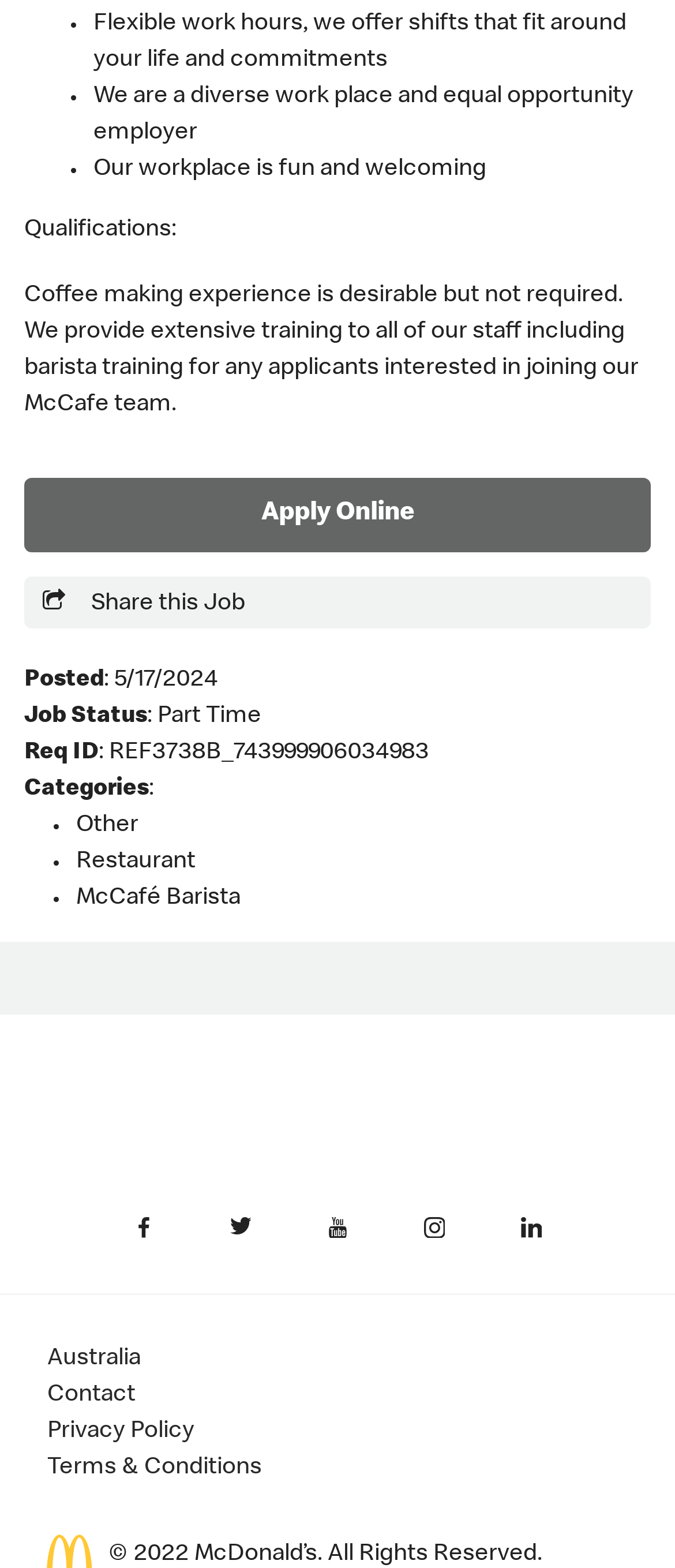Determine the bounding box for the described HTML element: "Clubhouse: 208-558-0271". Ensure the coordinates are four float numbers between 0 and 1 in the format [left, top, right, bottom].

None